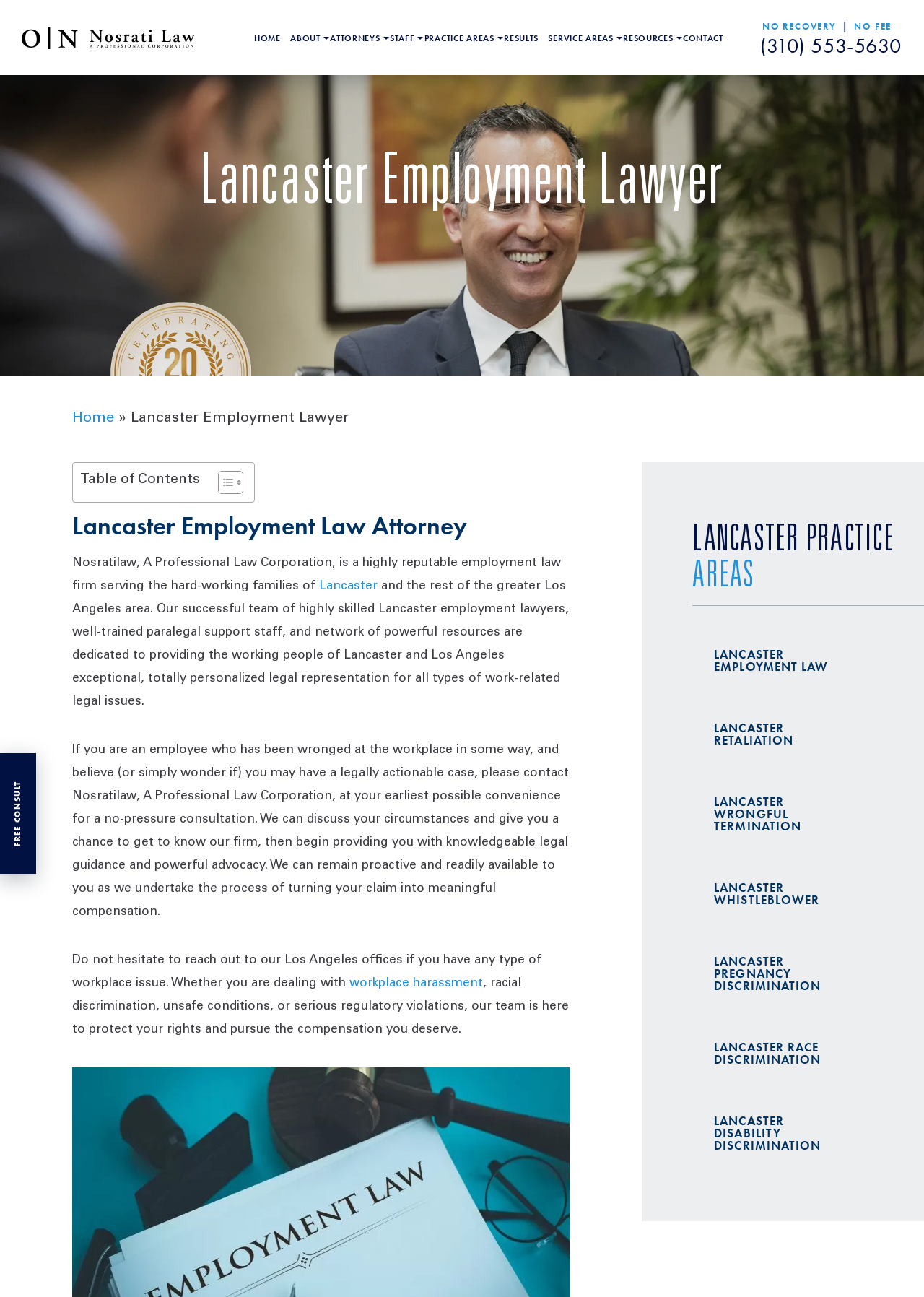What areas of law does the firm practice in Lancaster?
Kindly give a detailed and elaborate answer to the question.

I found the areas of law by looking at the links under the heading 'LANCASTER PRACTICE AREAS', which lists various areas of law such as Employment Law, Retaliation, Wrongful Termination, and others.